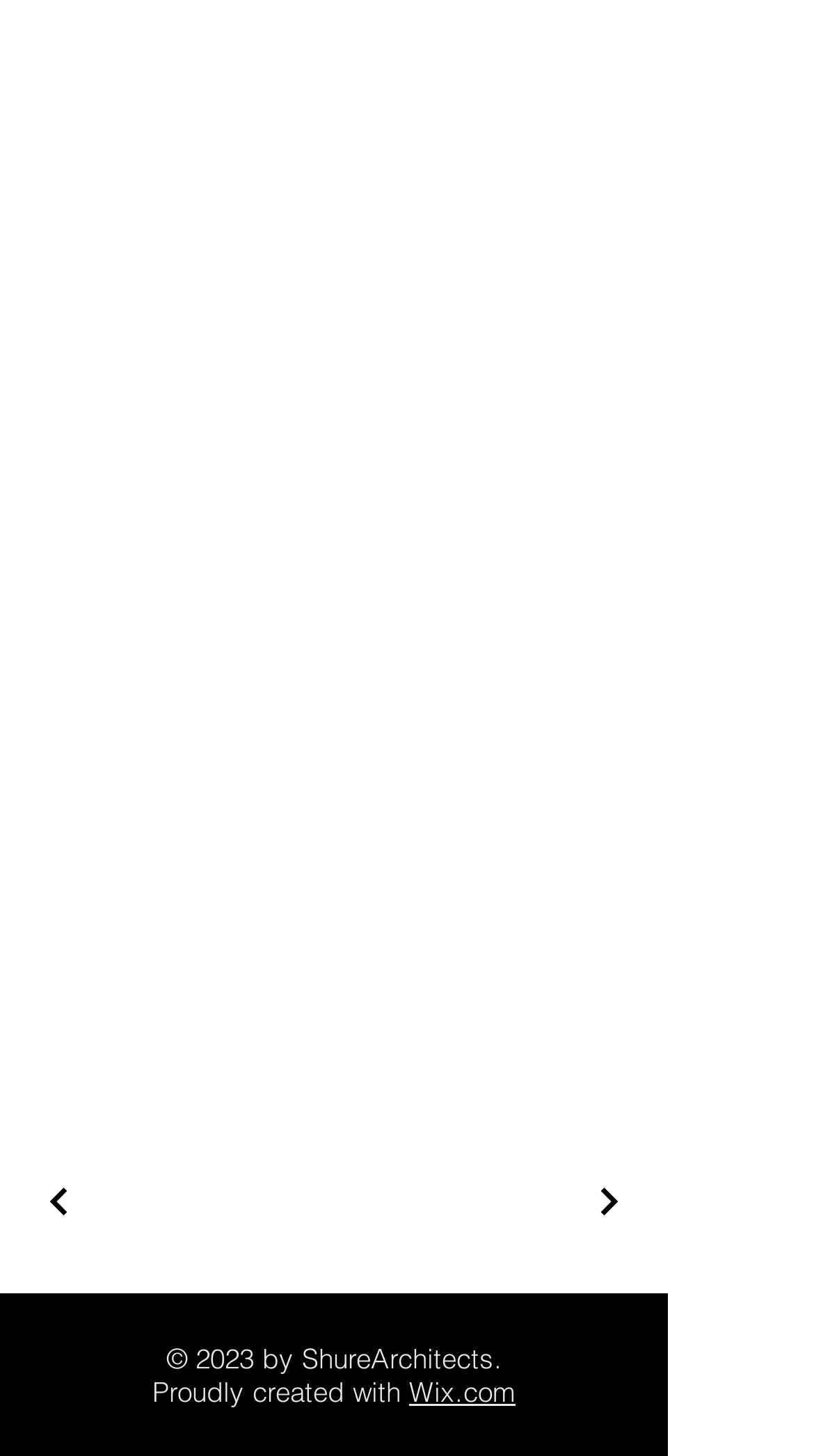Find the bounding box coordinates for the HTML element specified by: "Wix.com".

[0.503, 0.944, 0.633, 0.967]